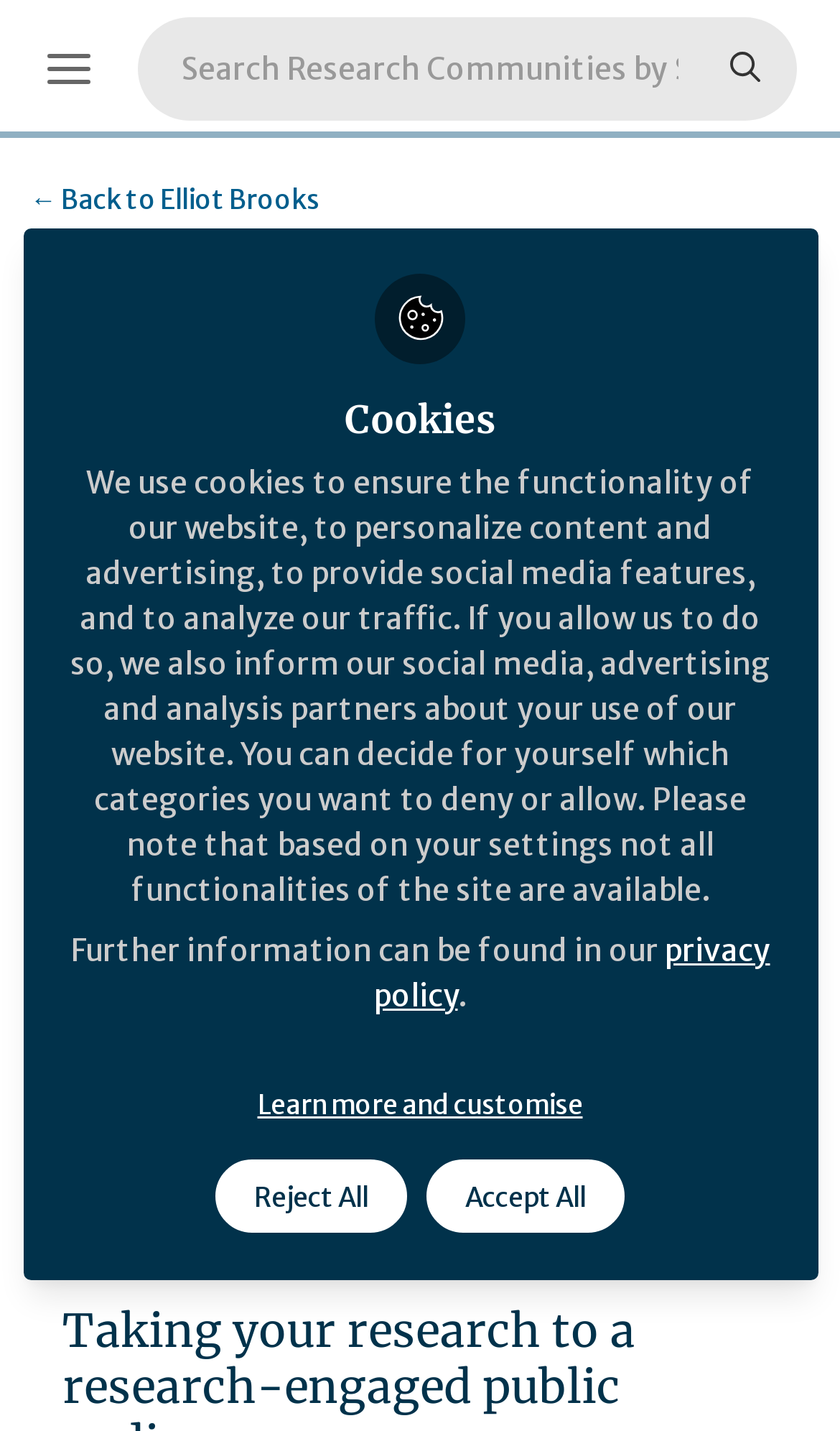Offer a meticulous description of the webpage's structure and content.

The webpage is about Springer Nature's new service, Research Digests, which allows research authors to purchase a promotional article on Scientific American to explain their science to a public audience. 

At the top left corner, there is a "Menu" link. Next to it, there is a search bar with a "Search" button on the right side. 

Below the search bar, there is a main section that takes up most of the page. On the top left of this section, there is a navigation breadcrumb. Below the breadcrumb, there is a link to "News and Opinion". 

The main heading of the page, "Springer Nature launches Research Digests with Scientific American", is located below the "News and Opinion" link. Under the heading, there is a paragraph summarizing the new service. 

To the right of the paragraph, there is an image. Below the image, there is a "Published in" label, followed by a link to "Ecology & Evolution". Next to the link, there is a time stamp showing "Aug 02, 2021". 

Below the time stamp, there is a profile section for Elliot Brooks, with a link to his profile, an image, and a label showing his title as "Publishing Manager, Springer Nature". 

On the right side of the profile section, there are three buttons: "Follow", "Like", and "Comment". The "Comment" button has an image next to it. Below the buttons, there is a "Share" button with an image. 

At the bottom of the page, there is a section about cookies, with a heading and a long paragraph explaining the use of cookies on the website. Below the paragraph, there are two buttons: "Learn more and customise" and "Reject All", and another button "Accept All" on the right side.